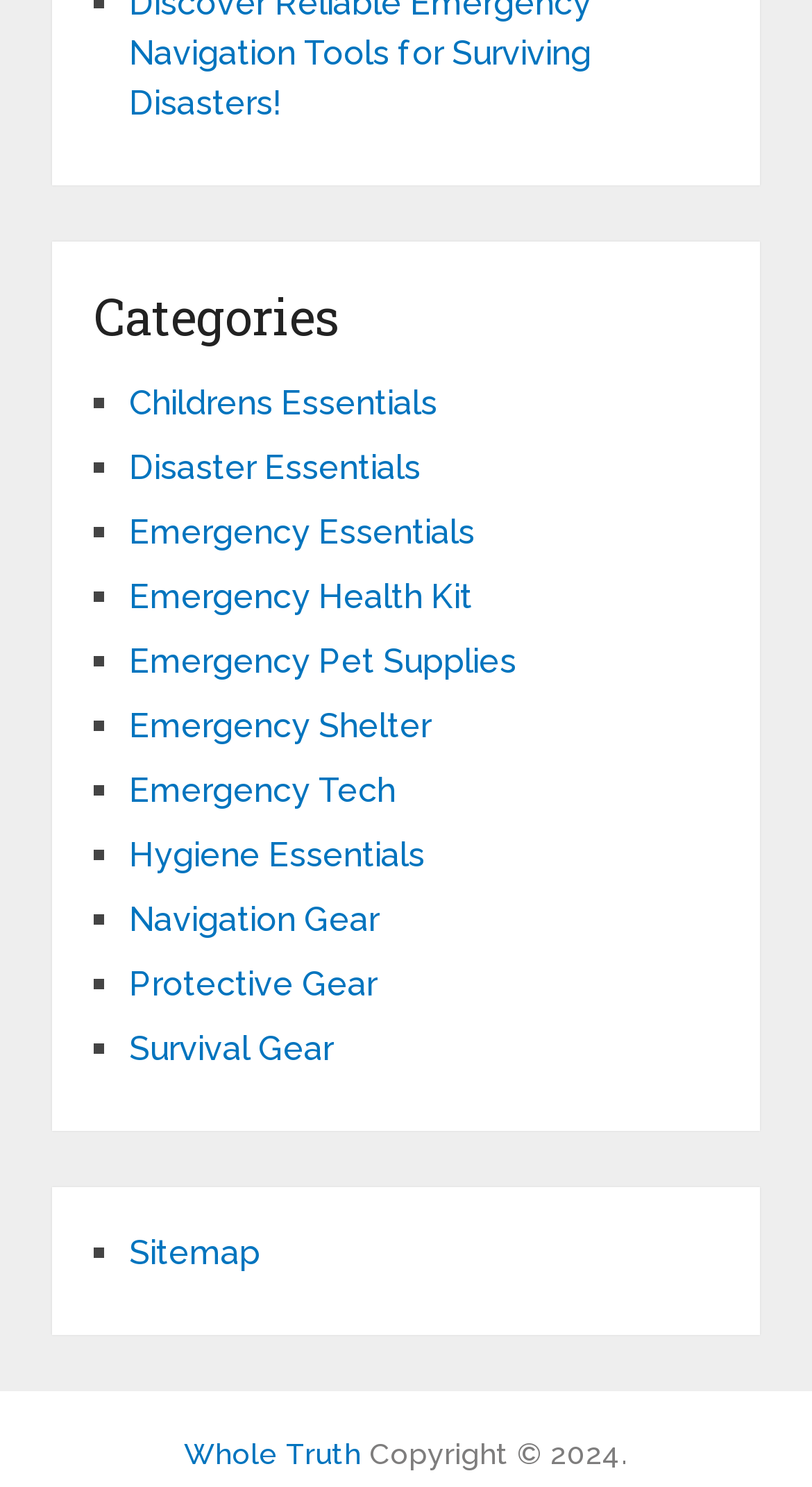Show the bounding box coordinates of the region that should be clicked to follow the instruction: "visit Whole Truth."

[0.227, 0.966, 0.445, 0.988]